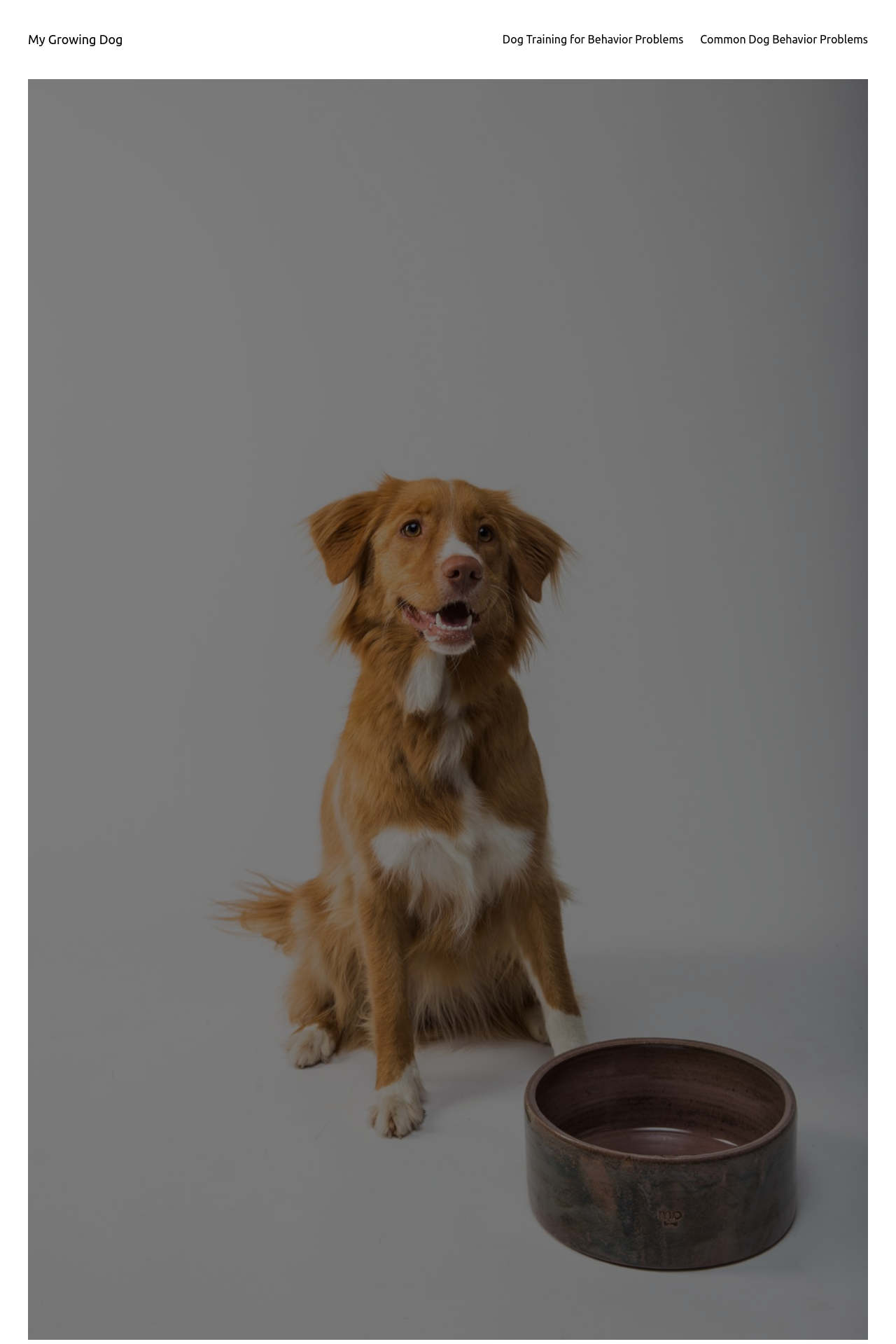Can you identify and provide the main heading of the webpage?

My Growing Dog